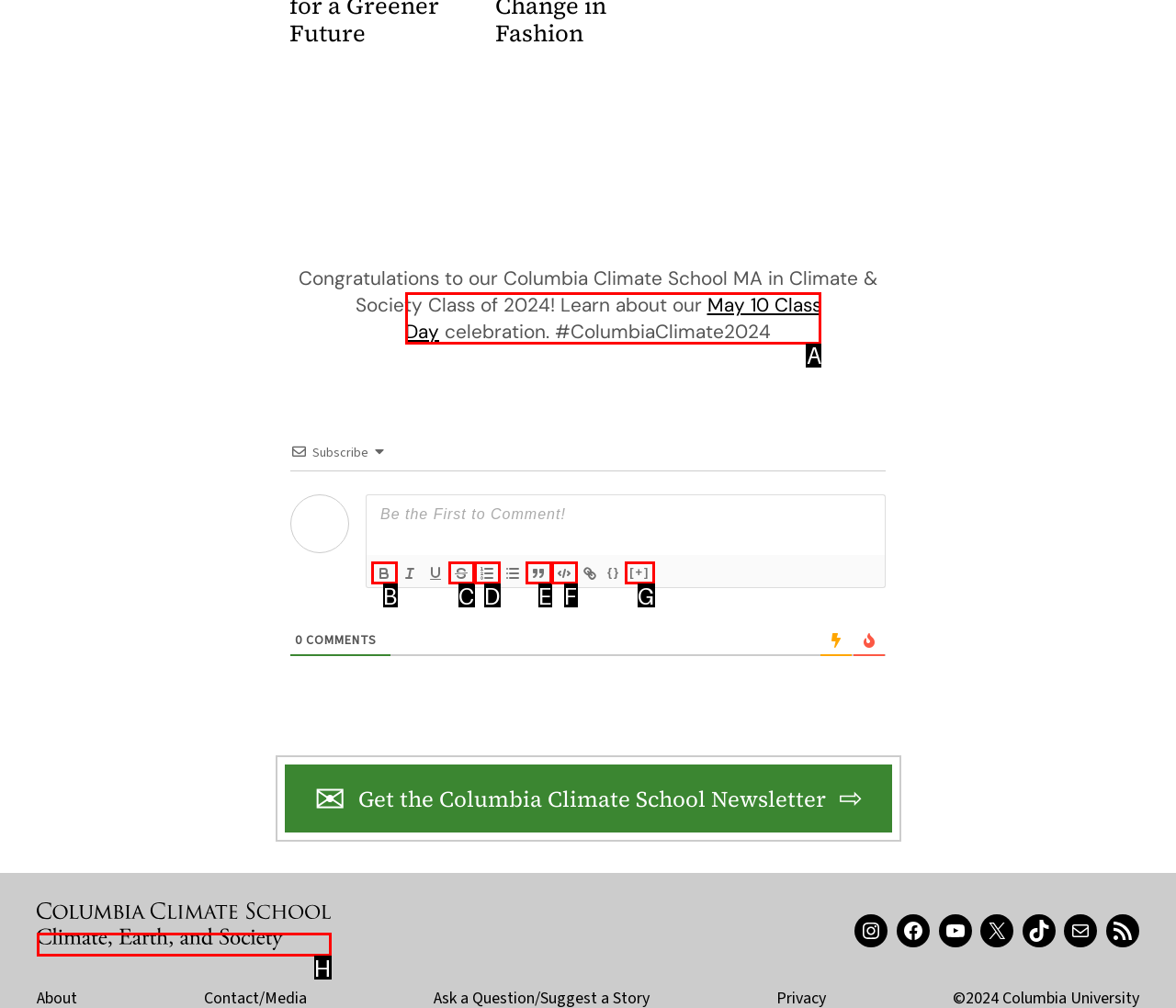Tell me which one HTML element best matches the description: May 10 Class Day Answer with the option's letter from the given choices directly.

A